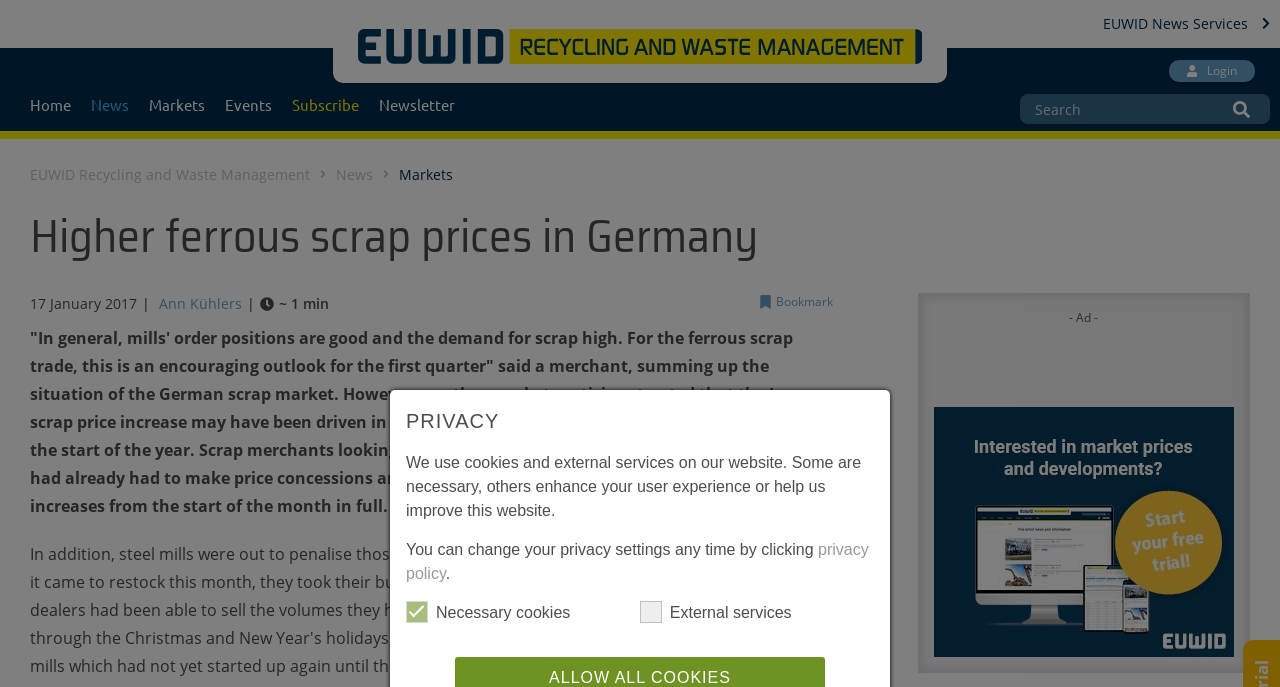Please determine the bounding box coordinates for the element that should be clicked to follow these instructions: "Go to EUWID News Services".

[0.862, 0.019, 0.992, 0.049]